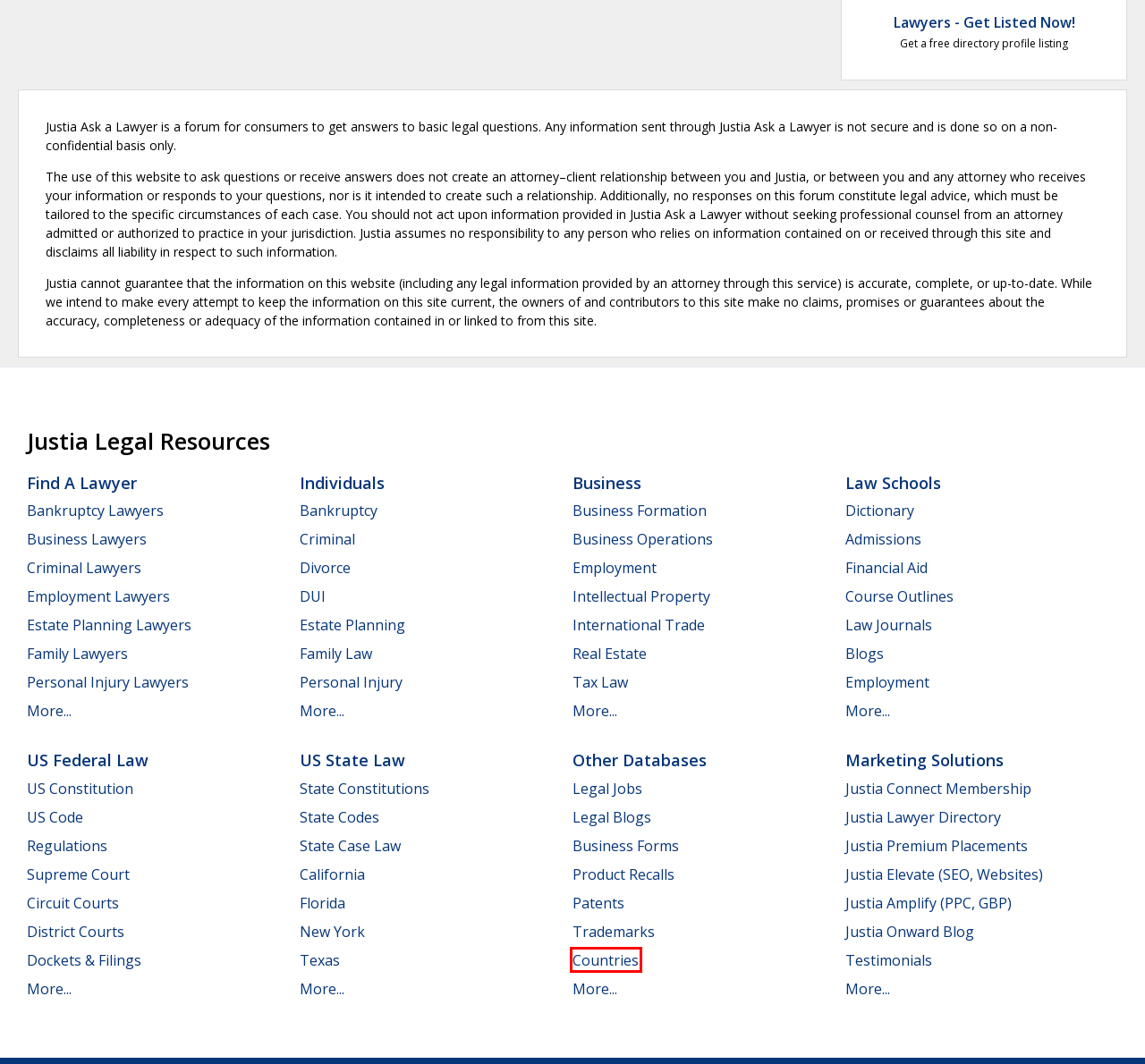Look at the screenshot of a webpage, where a red bounding box highlights an element. Select the best description that matches the new webpage after clicking the highlighted element. Here are the candidates:
A. International Trade Law | International Law Center | Justia
B. Justia Amplify | Law Firm Google Ads, Facebook Ads & Microsoft Advertising Management
C. Countries Overview :: Justia
D. Starting a Business & Choosing a Legal Ownership Structure | Small Business Law Center | Justia
E. Criminal Lawyers - Compare Top Criminal Attorneys - Justia
F. Employment Law Center | Justia
G. Tax Law Center | Justia
H. Law Students Overview :: Justia

C